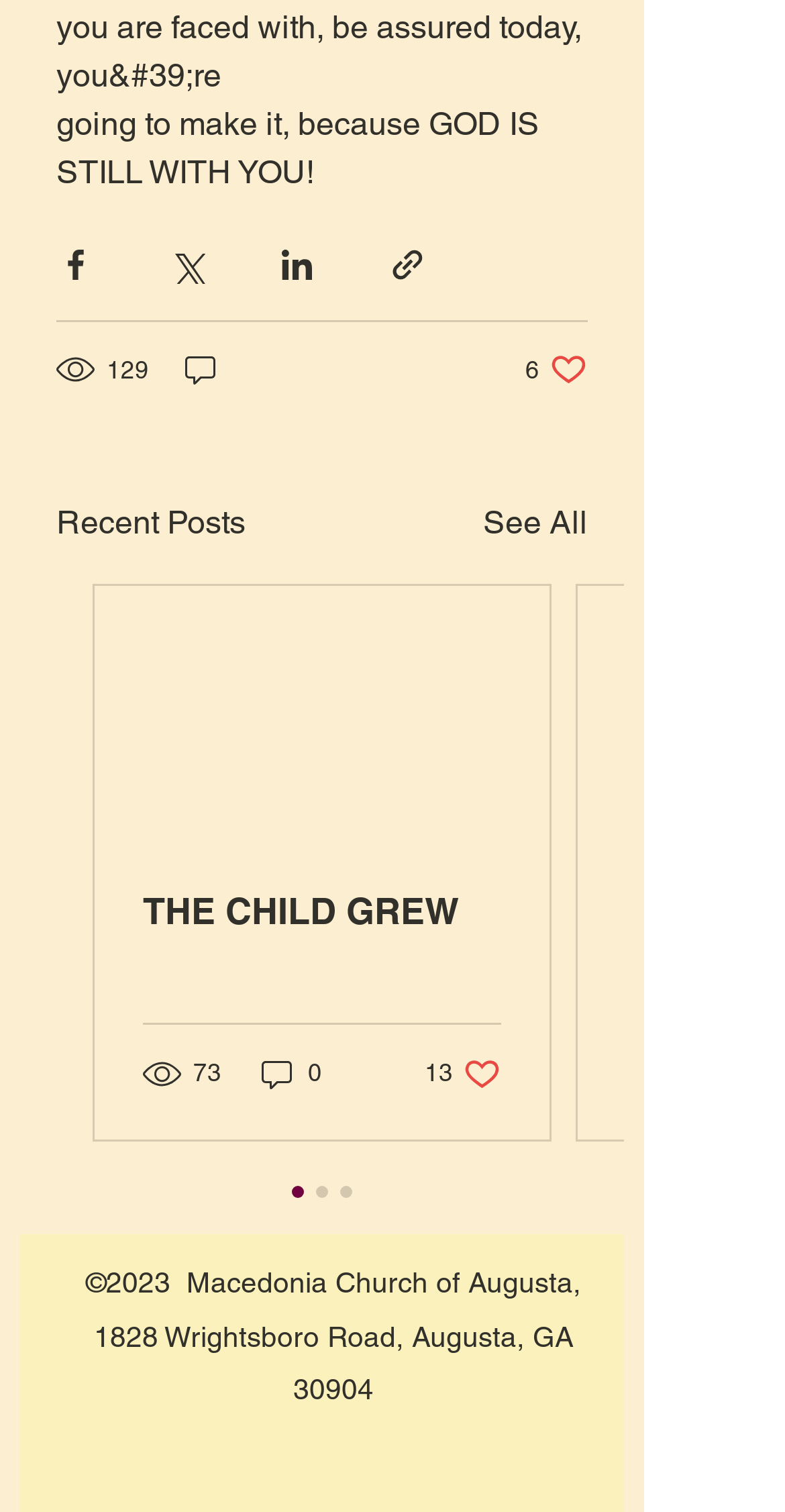Please find the bounding box coordinates of the element that you should click to achieve the following instruction: "View recent posts". The coordinates should be presented as four float numbers between 0 and 1: [left, top, right, bottom].

[0.072, 0.33, 0.313, 0.362]